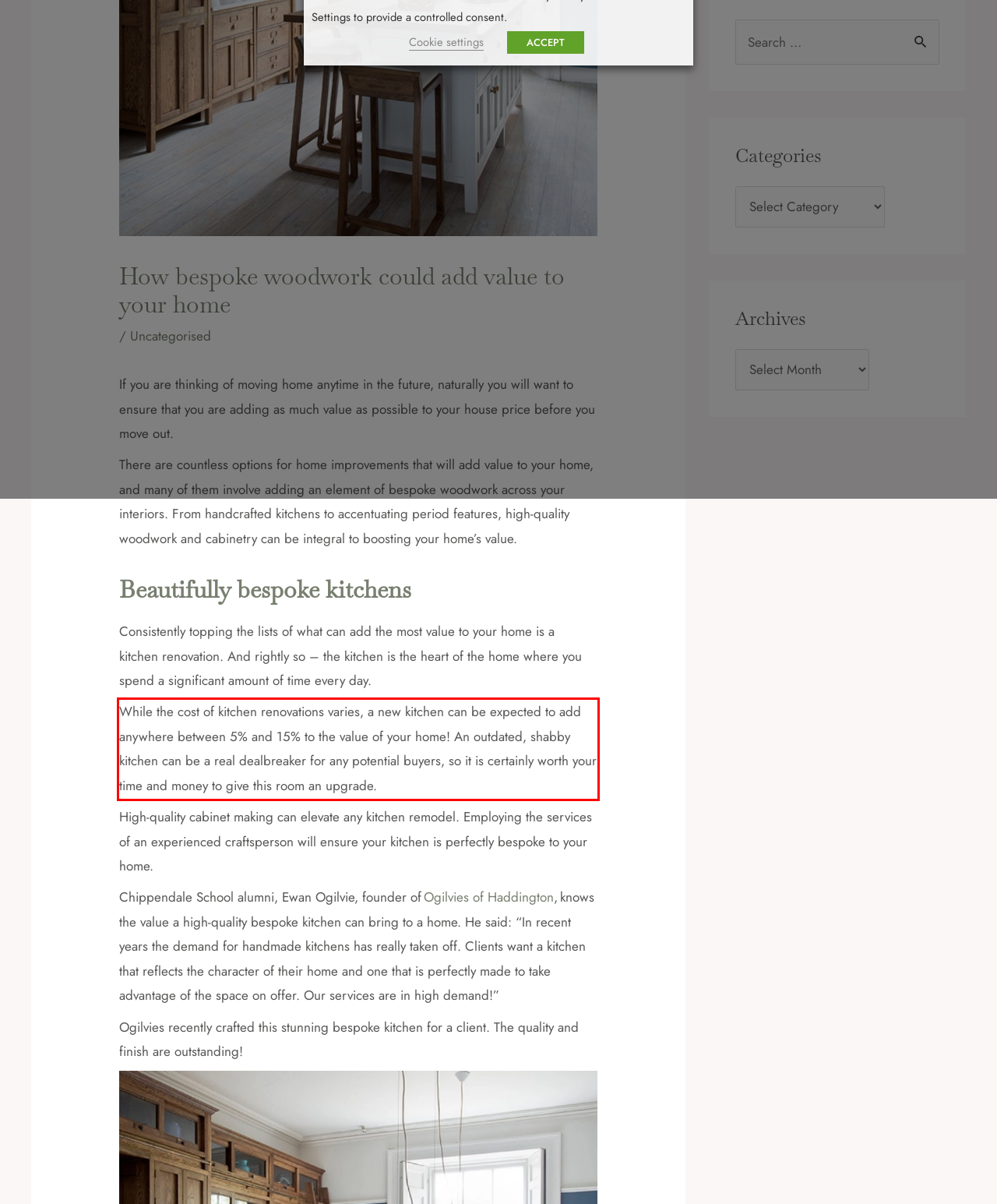Using the webpage screenshot, recognize and capture the text within the red bounding box.

While the cost of kitchen renovations varies, a new kitchen can be expected to add anywhere between 5% and 15% to the value of your home! An outdated, shabby kitchen can be a real dealbreaker for any potential buyers, so it is certainly worth your time and money to give this room an upgrade.